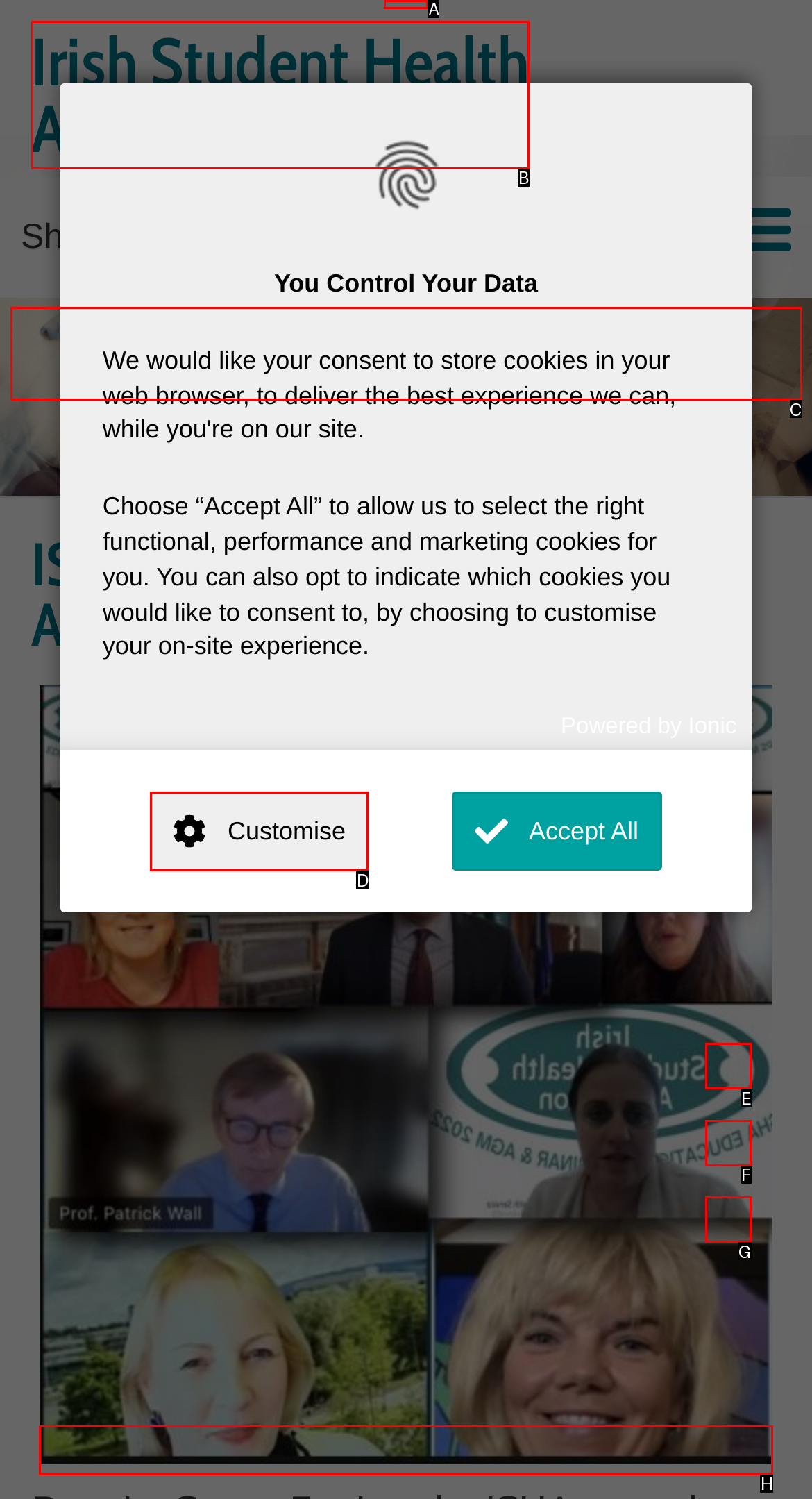Tell me which one HTML element I should click to complete the following task: Click the 'ISHA Educational Webinar and AGM 2022' link Answer with the option's letter from the given choices directly.

H